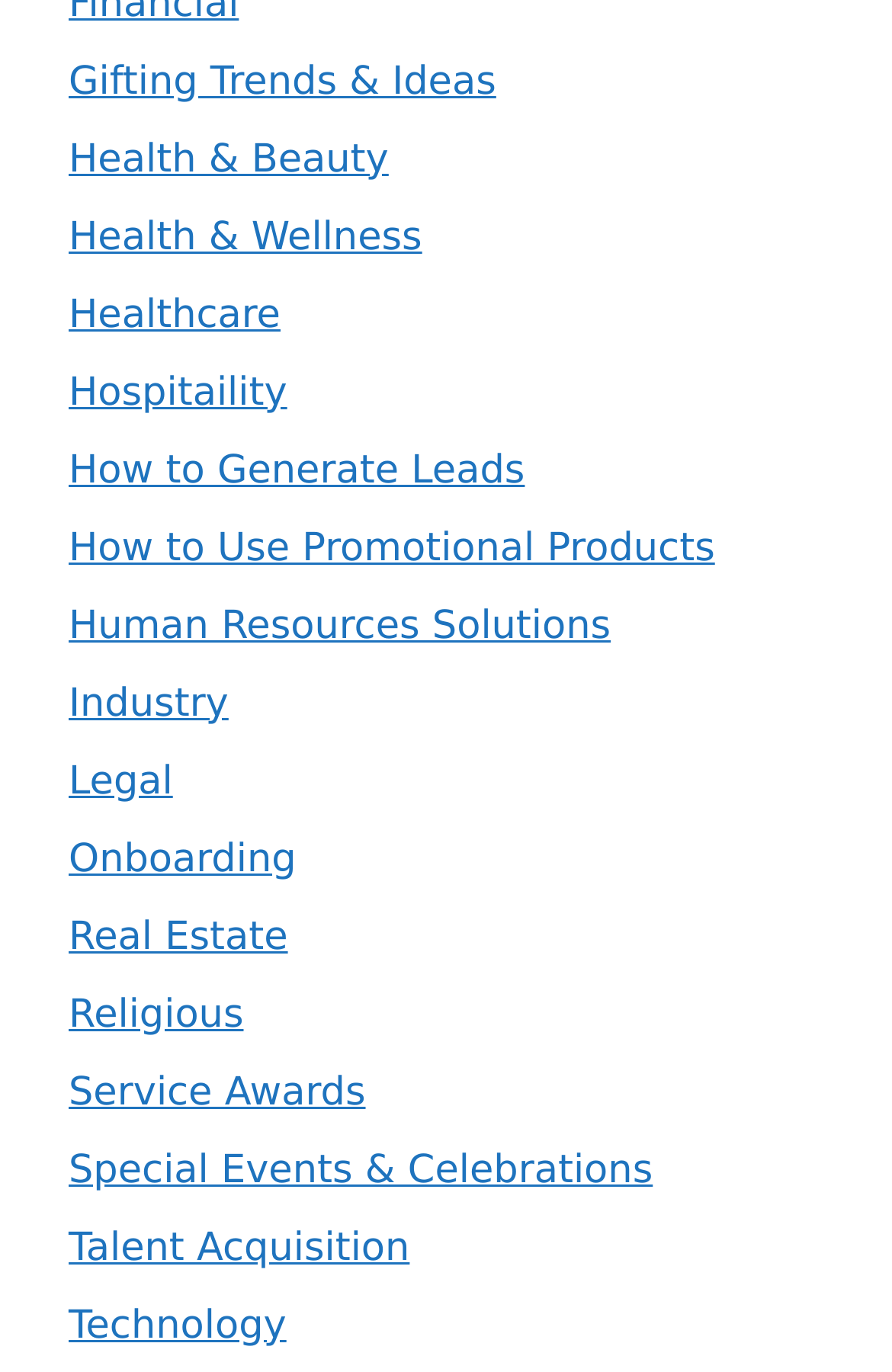Find the coordinates for the bounding box of the element with this description: "Stercorarius pomarinus".

None